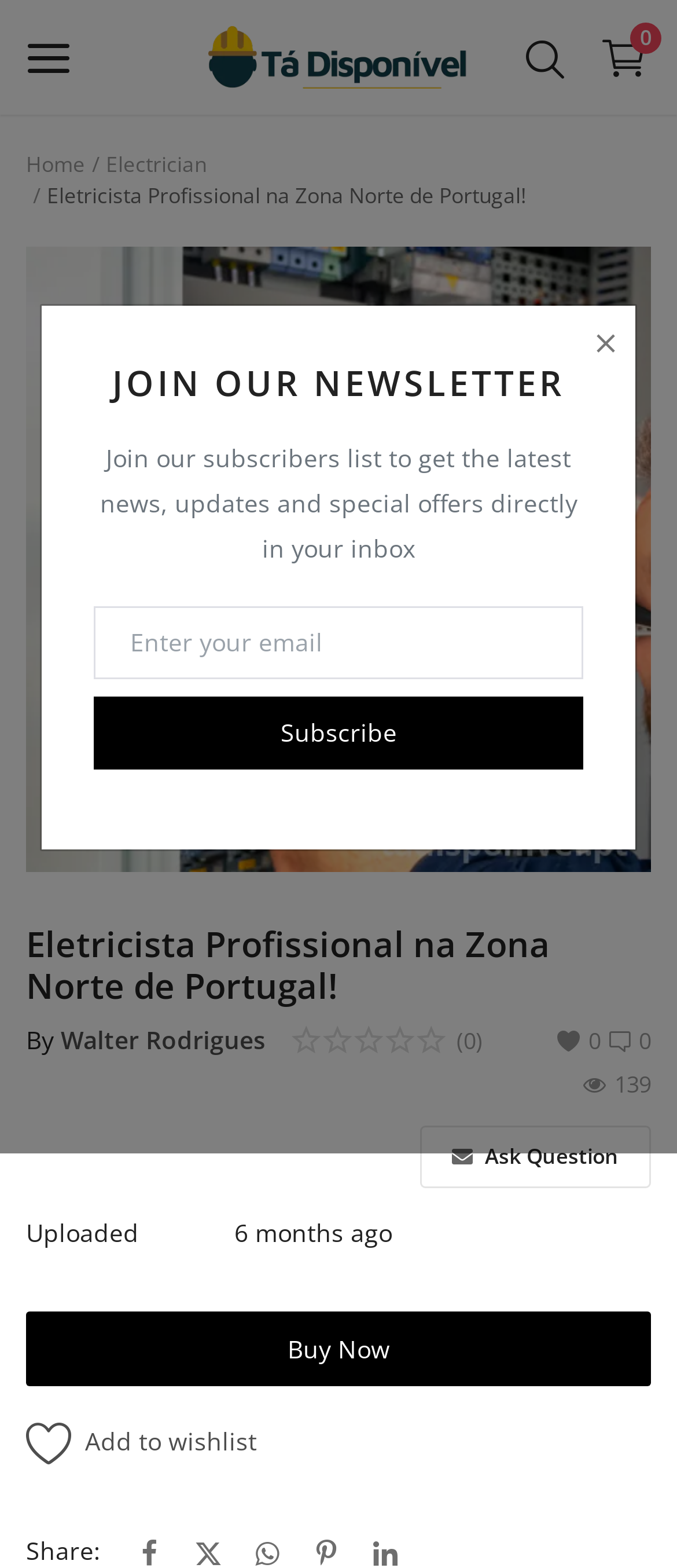Pinpoint the bounding box coordinates of the element that must be clicked to accomplish the following instruction: "Go to home page". The coordinates should be in the format of four float numbers between 0 and 1, i.e., [left, top, right, bottom].

None